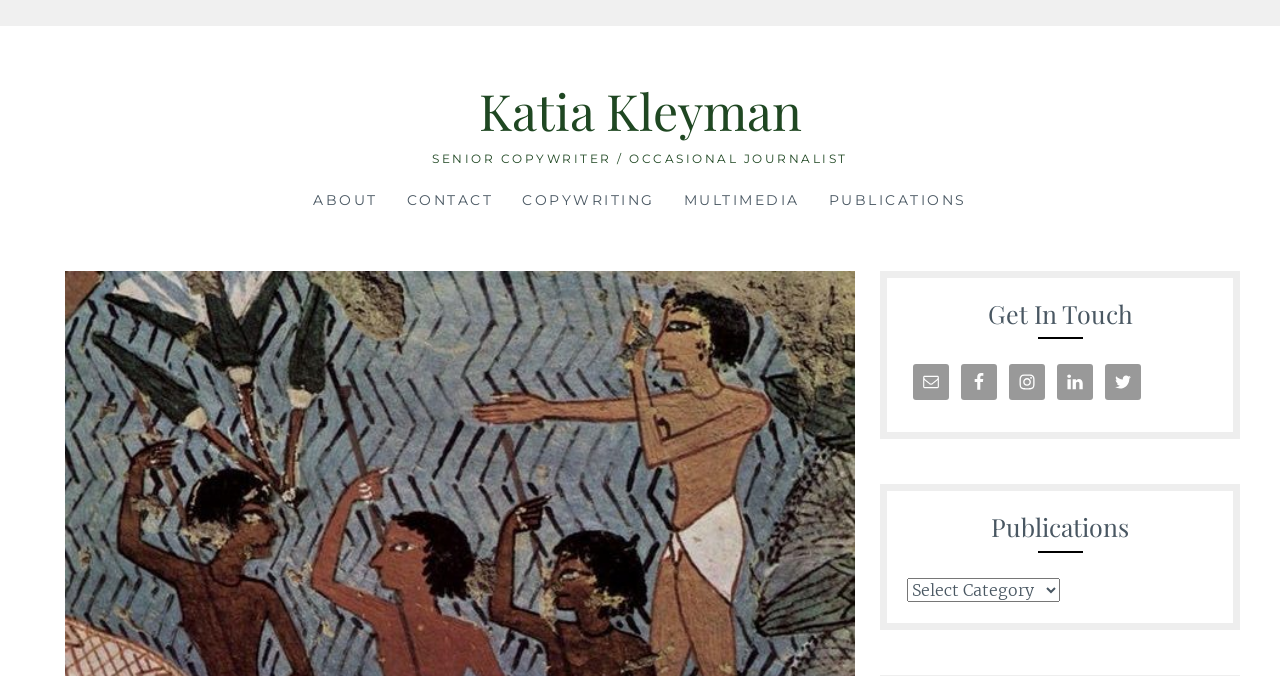What is the name of the section that contains the combobox?
Look at the image and respond with a one-word or short phrase answer.

Publications